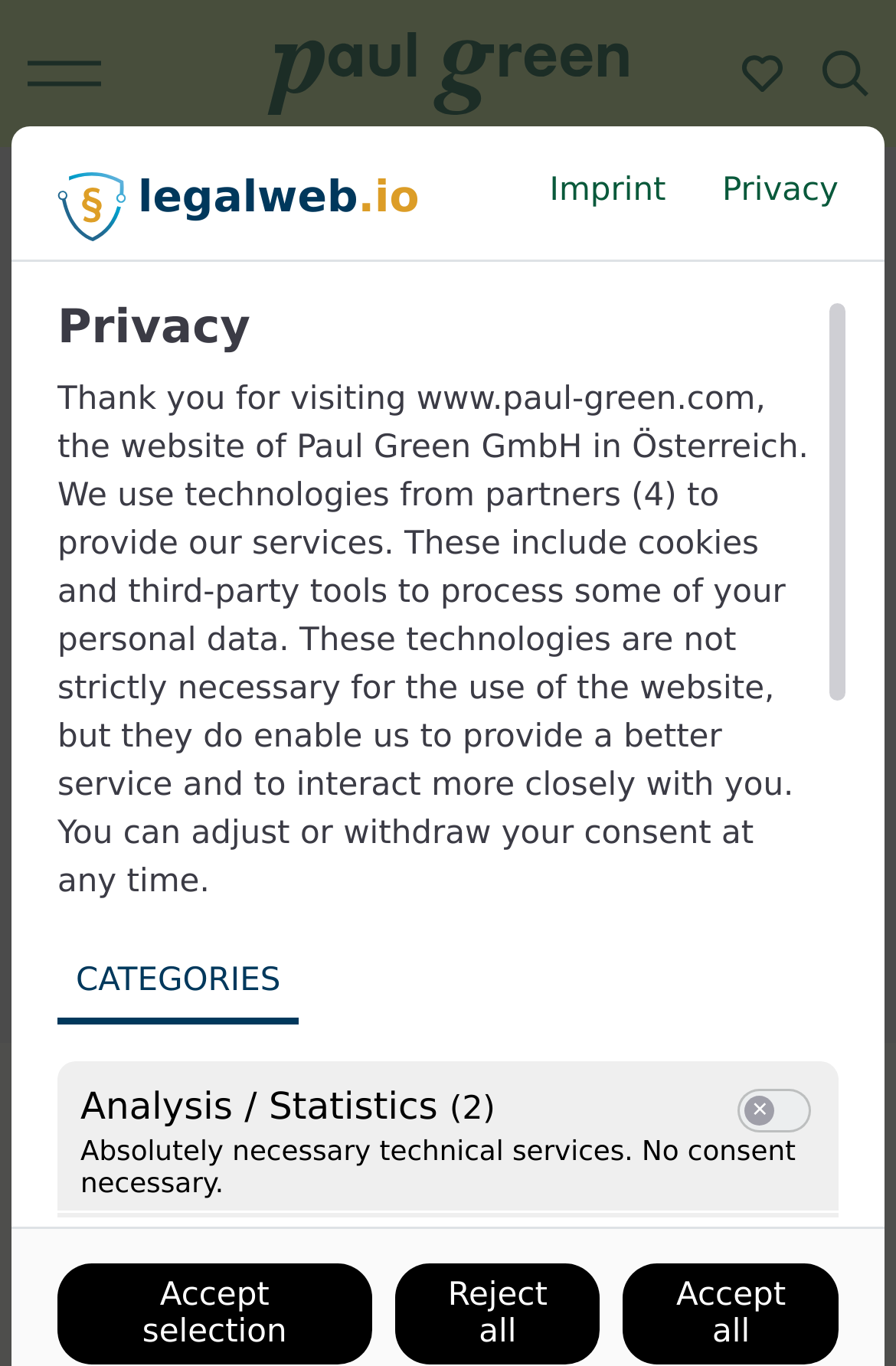Identify the bounding box coordinates of the region that should be clicked to execute the following instruction: "Read the imprint".

[0.613, 0.126, 0.743, 0.153]